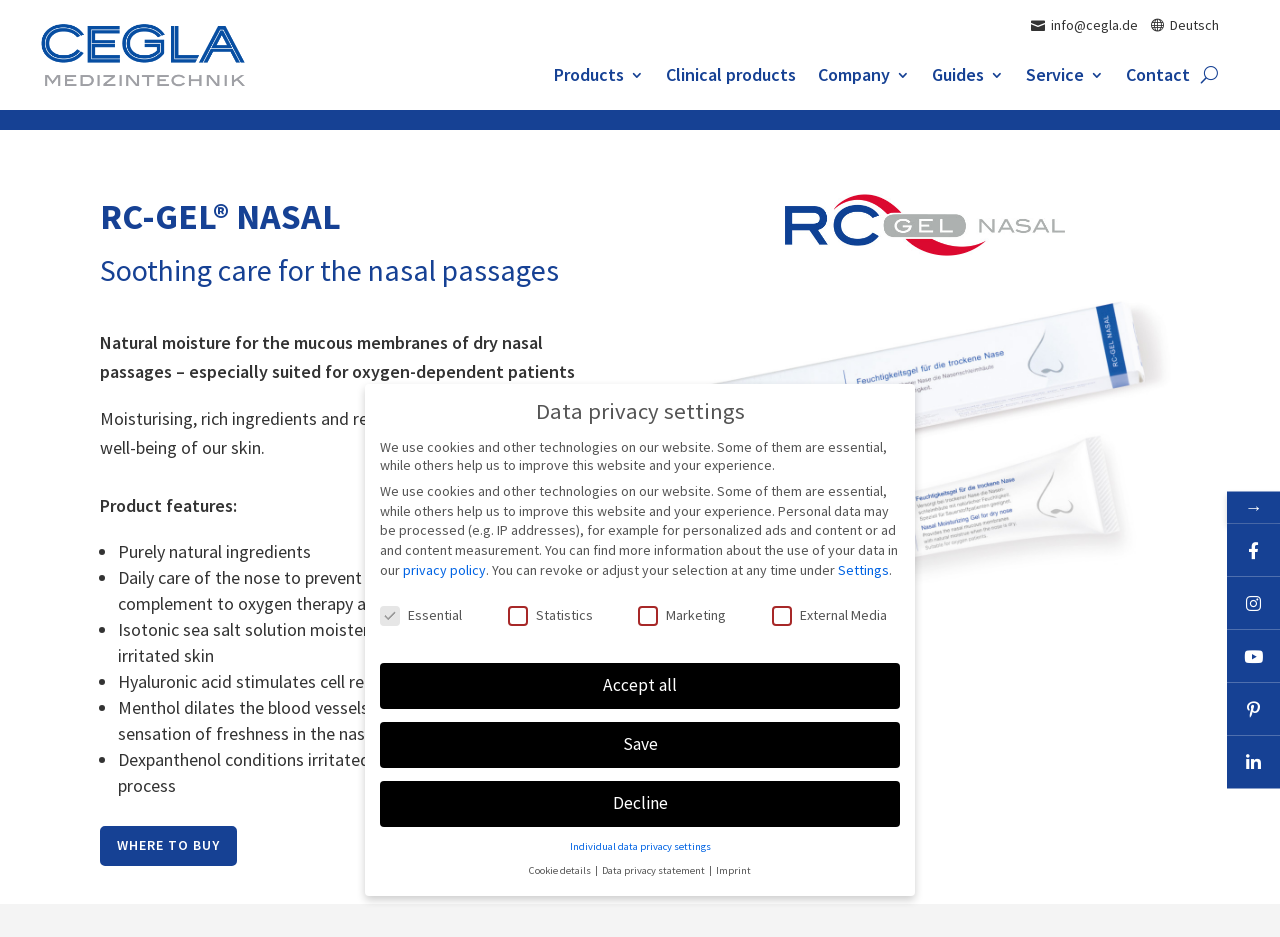From the details in the image, provide a thorough response to the question: What is the purpose of the product?

The purpose of the product can be inferred from the heading element 'Soothing care for the nasal passages' which is located below the product name, indicating that the product is used for soothing care of nasal passages.